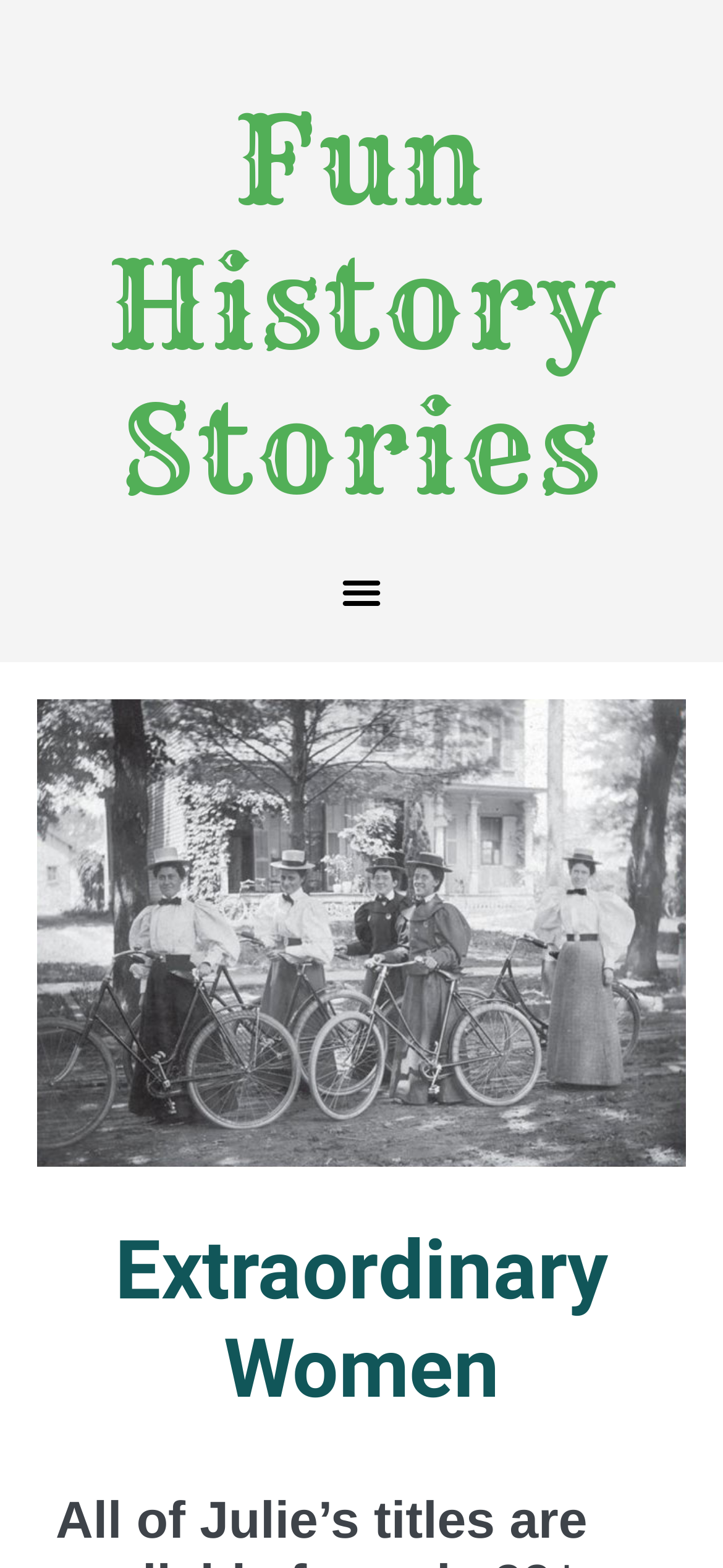Given the webpage screenshot and the description, determine the bounding box coordinates (top-left x, top-left y, bottom-right x, bottom-right y) that define the location of the UI element matching this description: Menu

[0.458, 0.357, 0.542, 0.396]